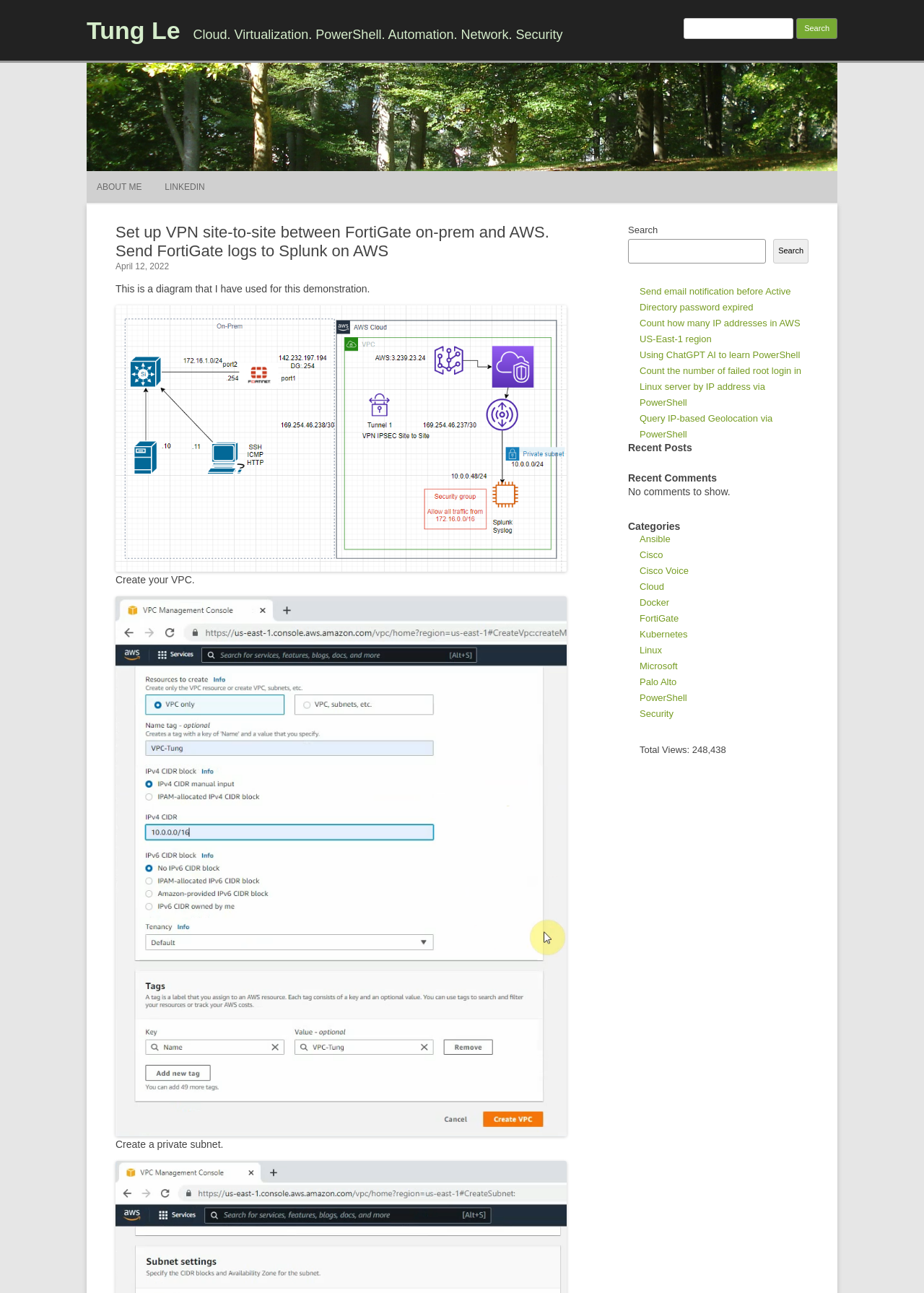Show the bounding box coordinates of the element that should be clicked to complete the task: "Click on the FortiGate link".

[0.692, 0.474, 0.735, 0.483]